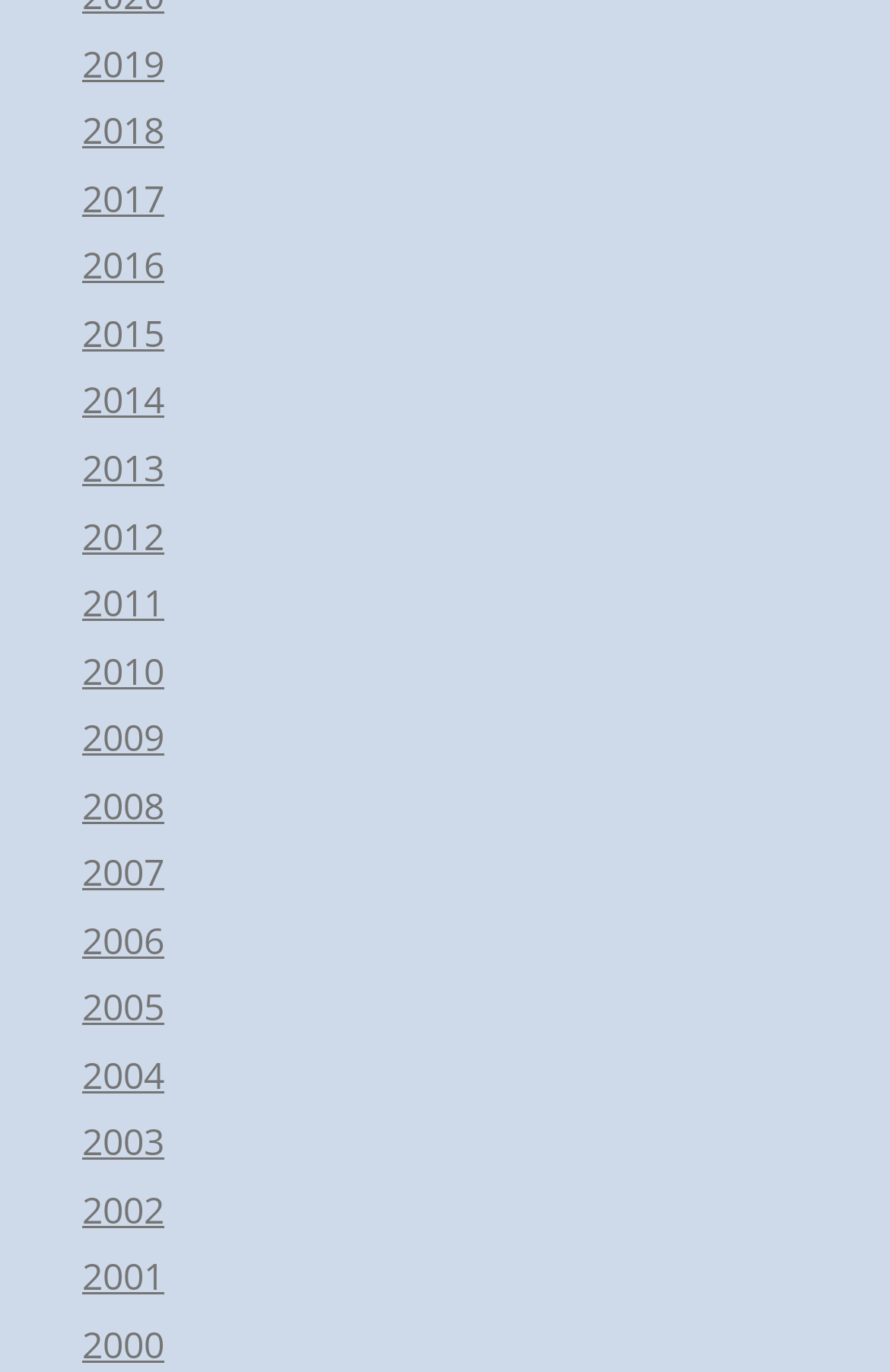Pinpoint the bounding box coordinates of the element to be clicked to execute the instruction: "go to 2011".

[0.092, 0.421, 0.185, 0.458]